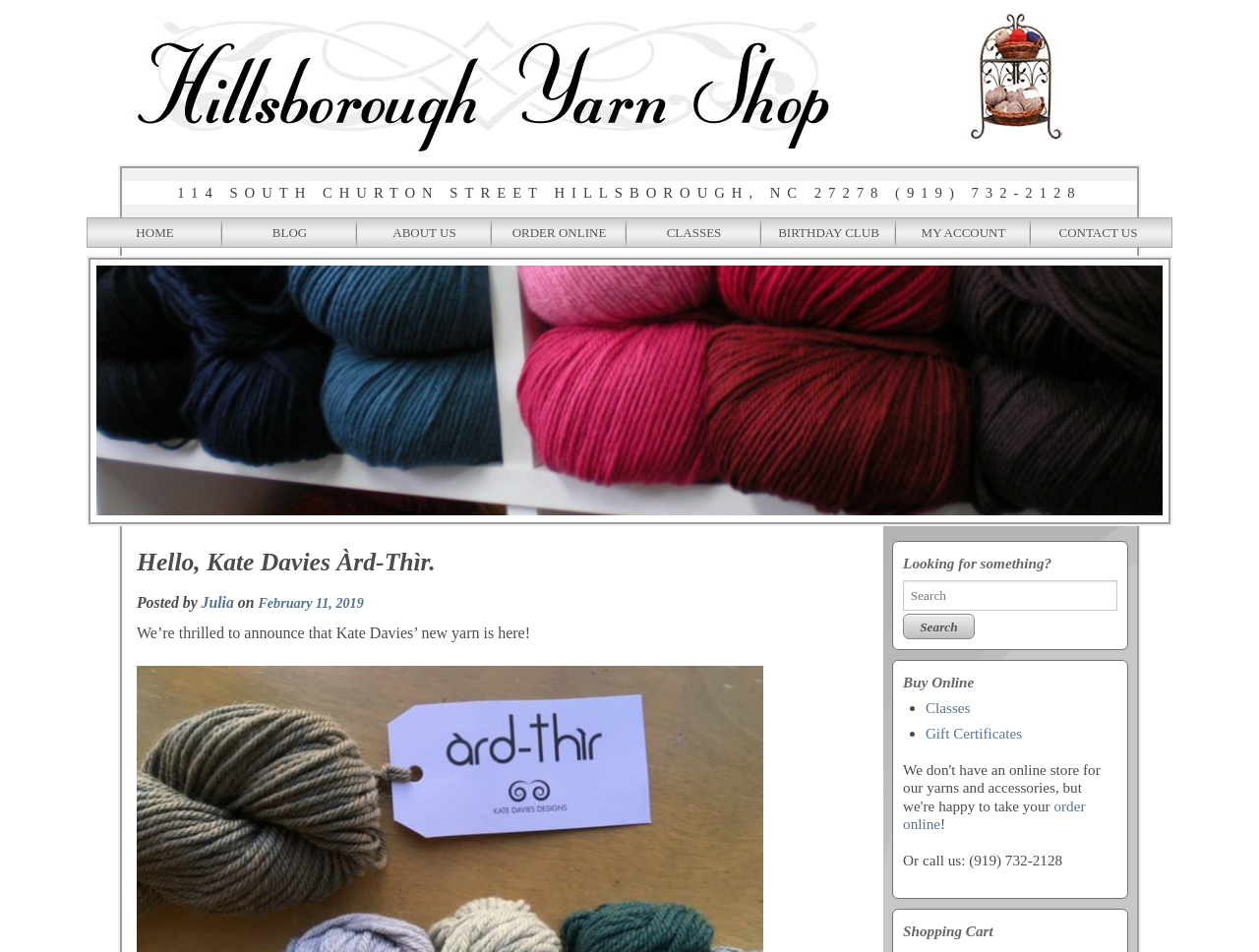Identify and provide the bounding box for the element described by: "Julia".

[0.16, 0.624, 0.186, 0.642]